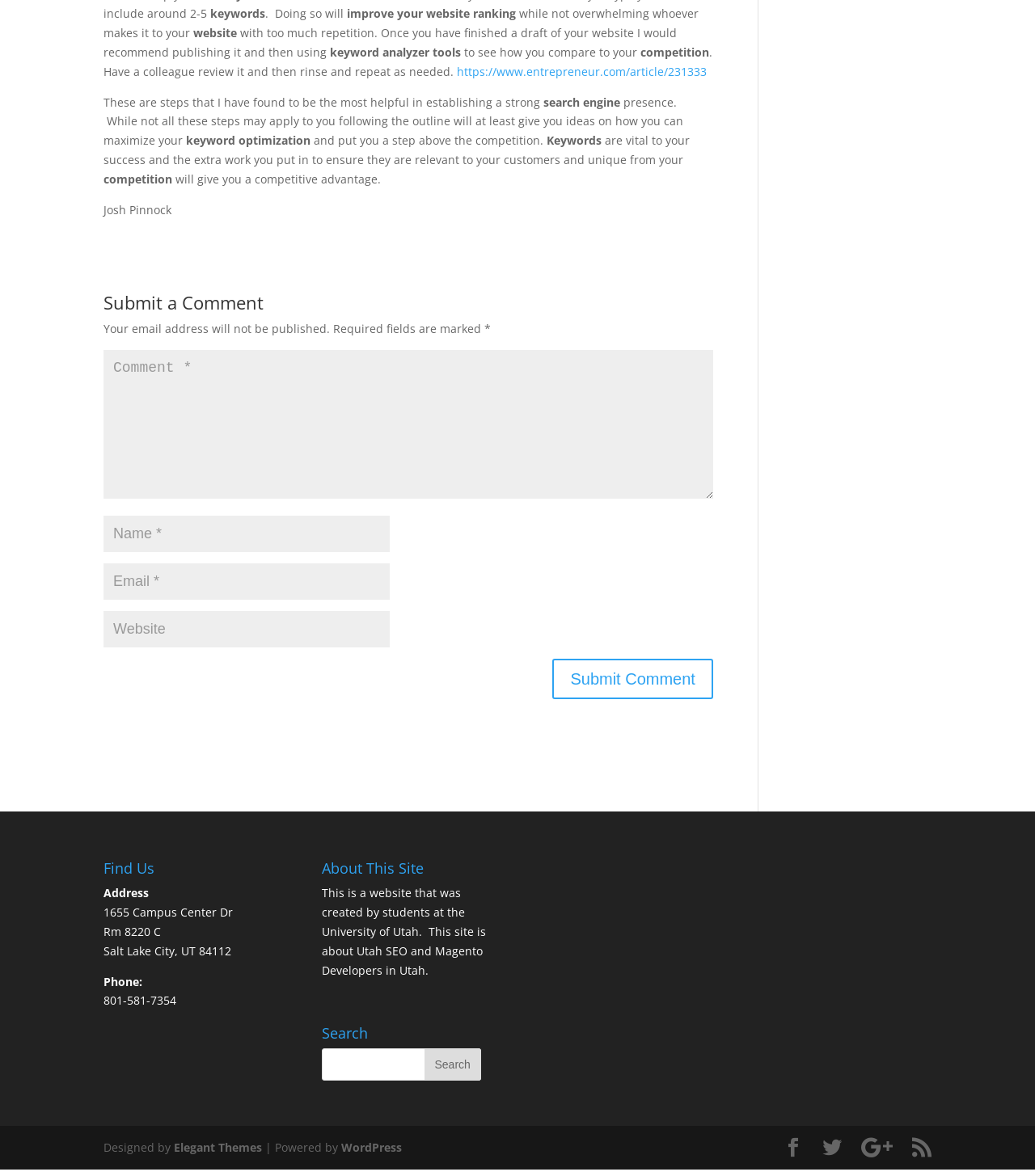Please identify the bounding box coordinates for the region that you need to click to follow this instruction: "Click to read the article".

[0.441, 0.054, 0.683, 0.067]